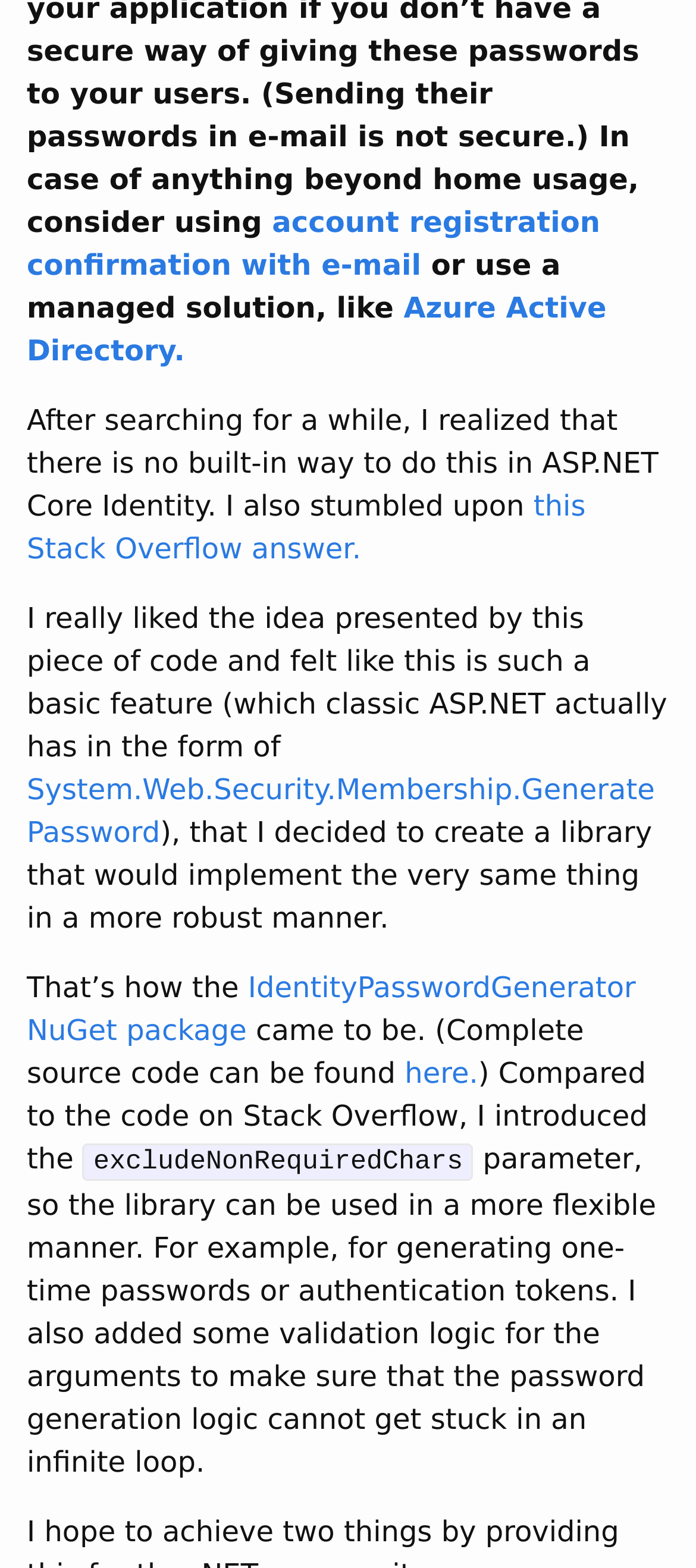Given the description "IdentityPasswordGenerator NuGet package", determine the bounding box of the corresponding UI element.

[0.038, 0.619, 0.914, 0.668]